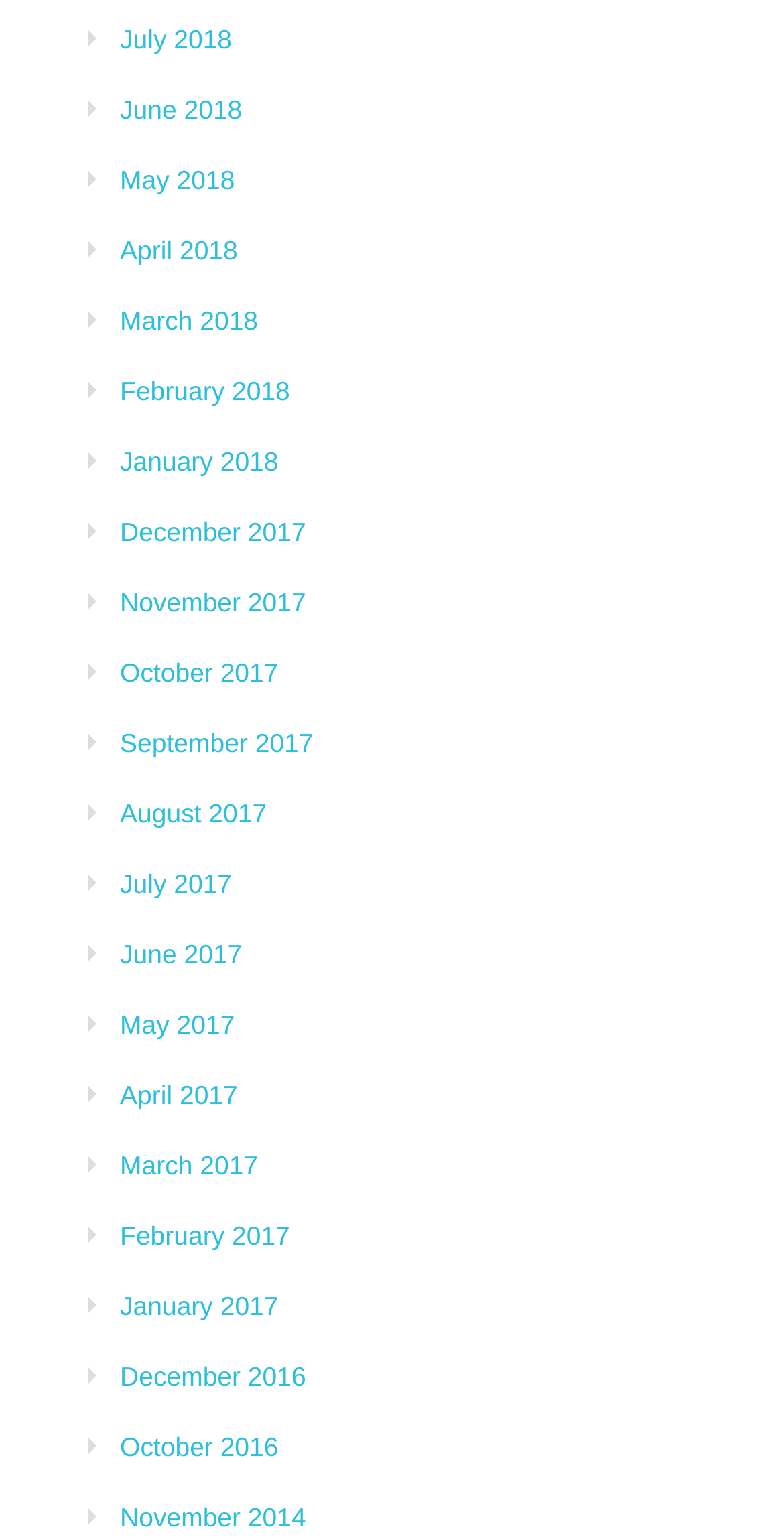Please determine the bounding box coordinates of the area that needs to be clicked to complete this task: 'view November 2014'. The coordinates must be four float numbers between 0 and 1, formatted as [left, top, right, bottom].

[0.153, 0.977, 0.39, 0.996]